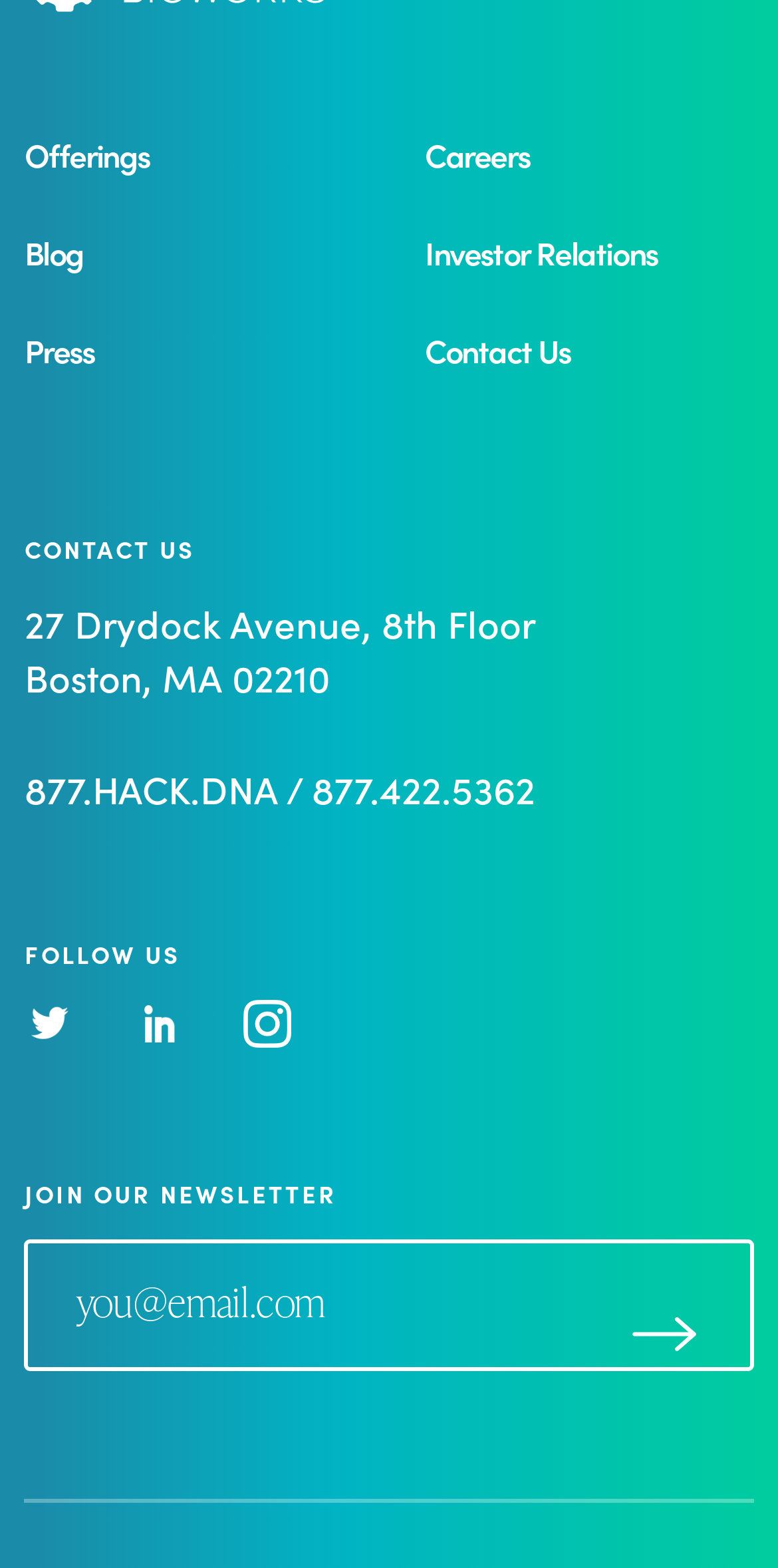Based on the image, give a detailed response to the question: What social media platforms can you follow the company on?

The social media platforms can be found in the 'FOLLOW US' section, where it lists the platforms as Twitter, LinkedIn, and Instagram, each with a corresponding link.